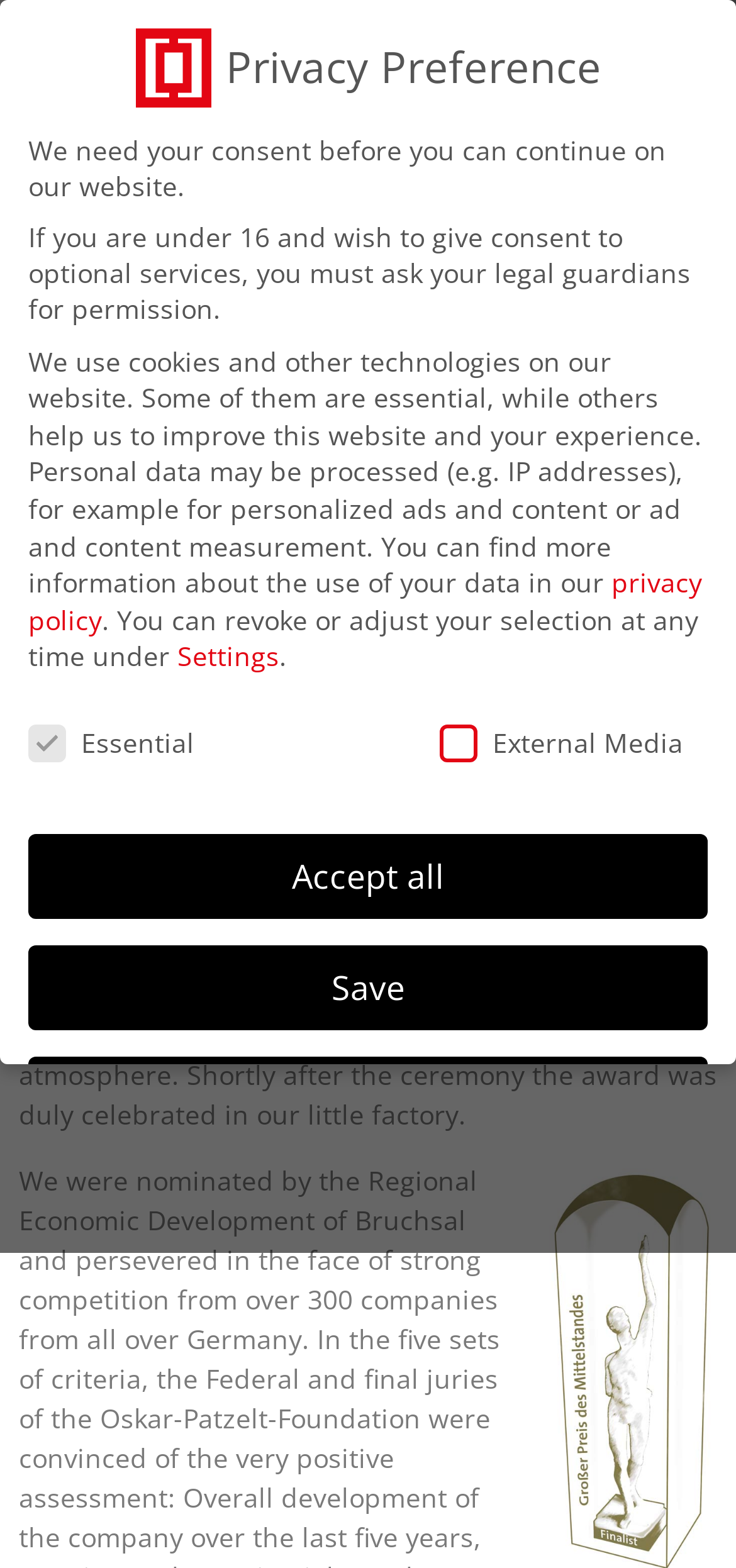Elaborate on the different components and information displayed on the webpage.

The webpage appears to be a company's website, specifically a page about an award ceremony. At the top left, there is a link and a button labeled "Menu Toggle". Next to it, there is a search bar with a searchbox and a search button. 

Below the search bar, there is a heading that reads "Großer Preis des Mittelstandes 2011" (which translates to "Grand Prize of Medium-Sized Enterprises 2011"). 

Underneath the heading, there are several paragraphs of text. The first paragraph mentions the date of the award ceremony, which is 2011, and that Michael Koch GmbH was awarded the Oskar Patzelt Foundation's second highest award. The following paragraphs describe the award ceremony and the company's reaction to receiving the award.

On the right side of the page, there is a section labeled "Privacy Preference" with several buttons and checkboxes. This section appears to be related to cookie settings and data privacy. There are three buttons at the bottom of this section: "Accept all", "Save", and "Accept only essential cookies". 

Additionally, there are several other buttons and links scattered throughout the page, including "Individual Privacy Preferences", "Cookie Details", "Privacy Policy", and "Imprint".